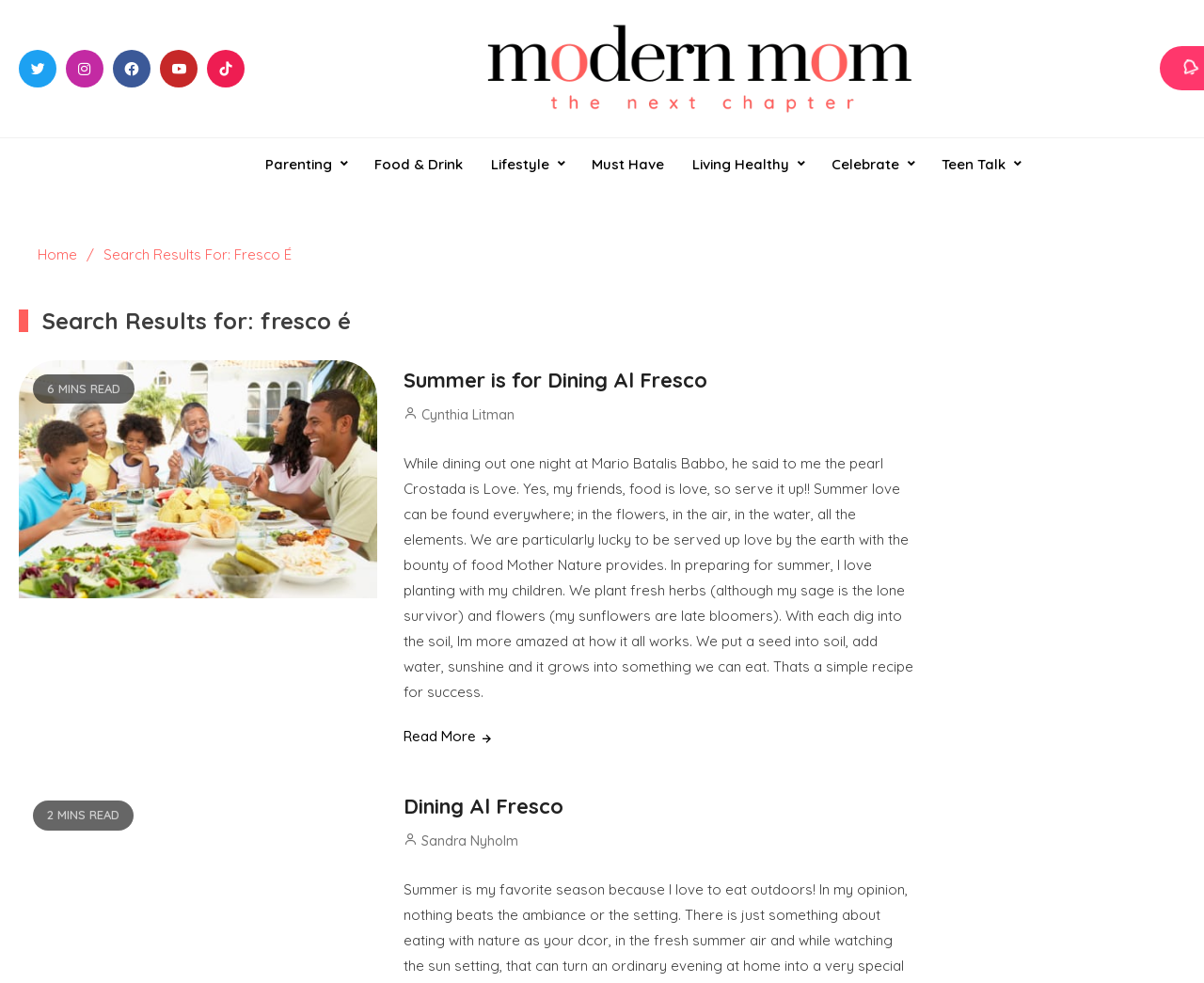Identify the bounding box coordinates for the UI element described as follows: "Home". Ensure the coordinates are four float numbers between 0 and 1, formatted as [left, top, right, bottom].

[0.031, 0.25, 0.064, 0.268]